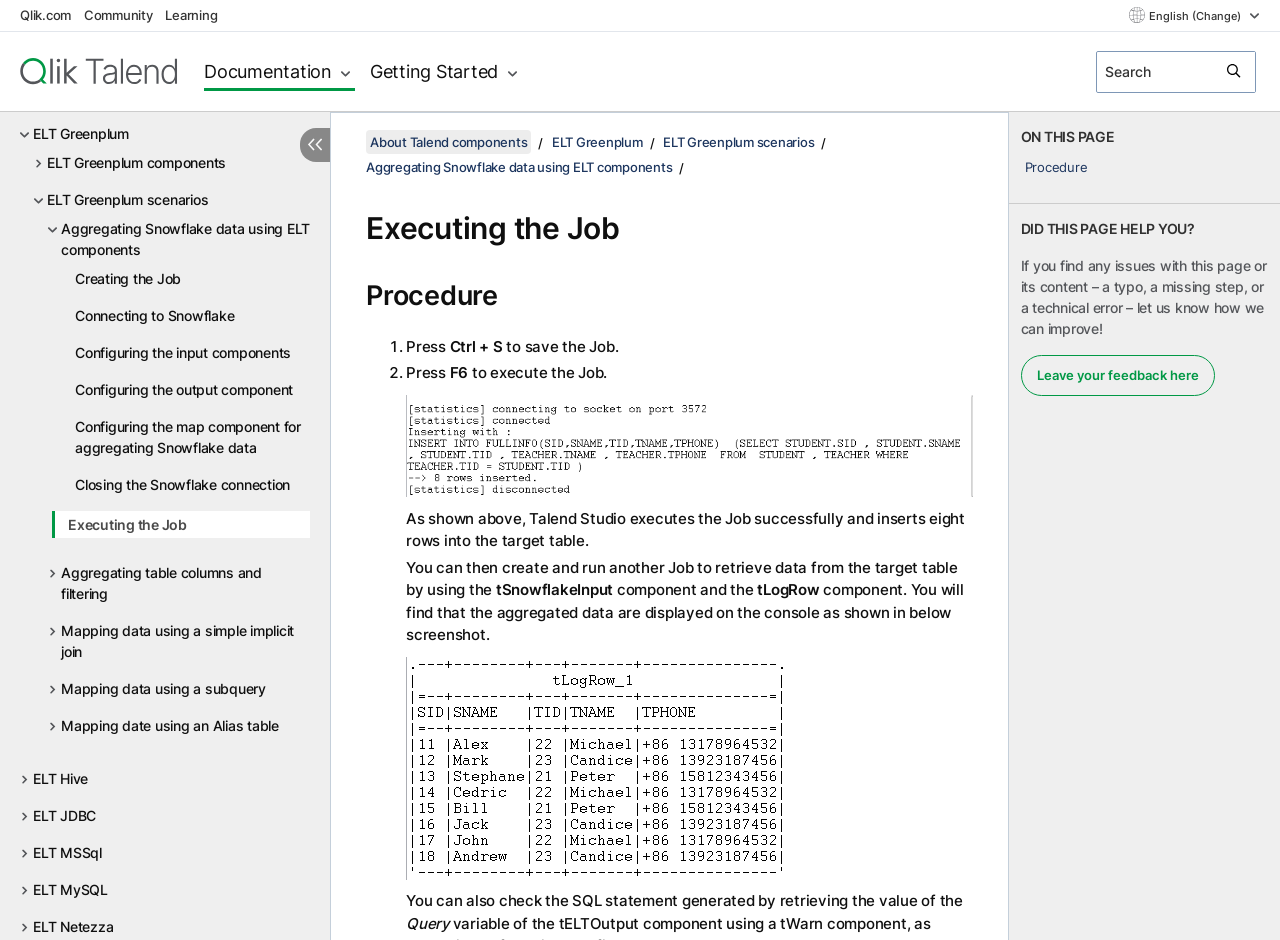What is the shortcut key for searching the help?
Answer the question in a detailed and comprehensive manner.

The shortcut key for searching the help can be found by looking at the searchbox element, which has a key shortcut 'Alt+s'.